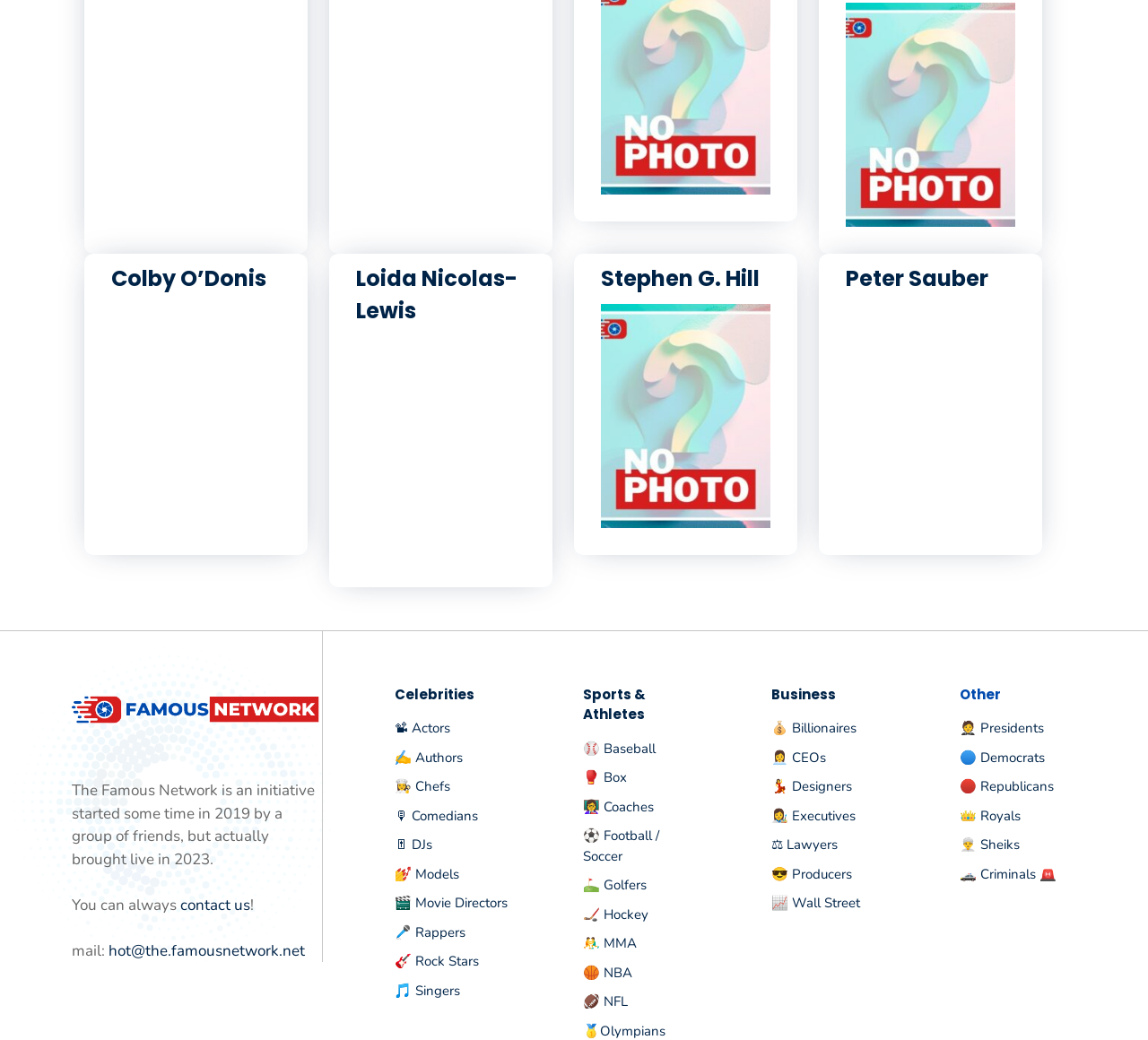Given the webpage screenshot, identify the bounding box of the UI element that matches this description: "⚽ Football / Soccer".

[0.508, 0.795, 0.574, 0.831]